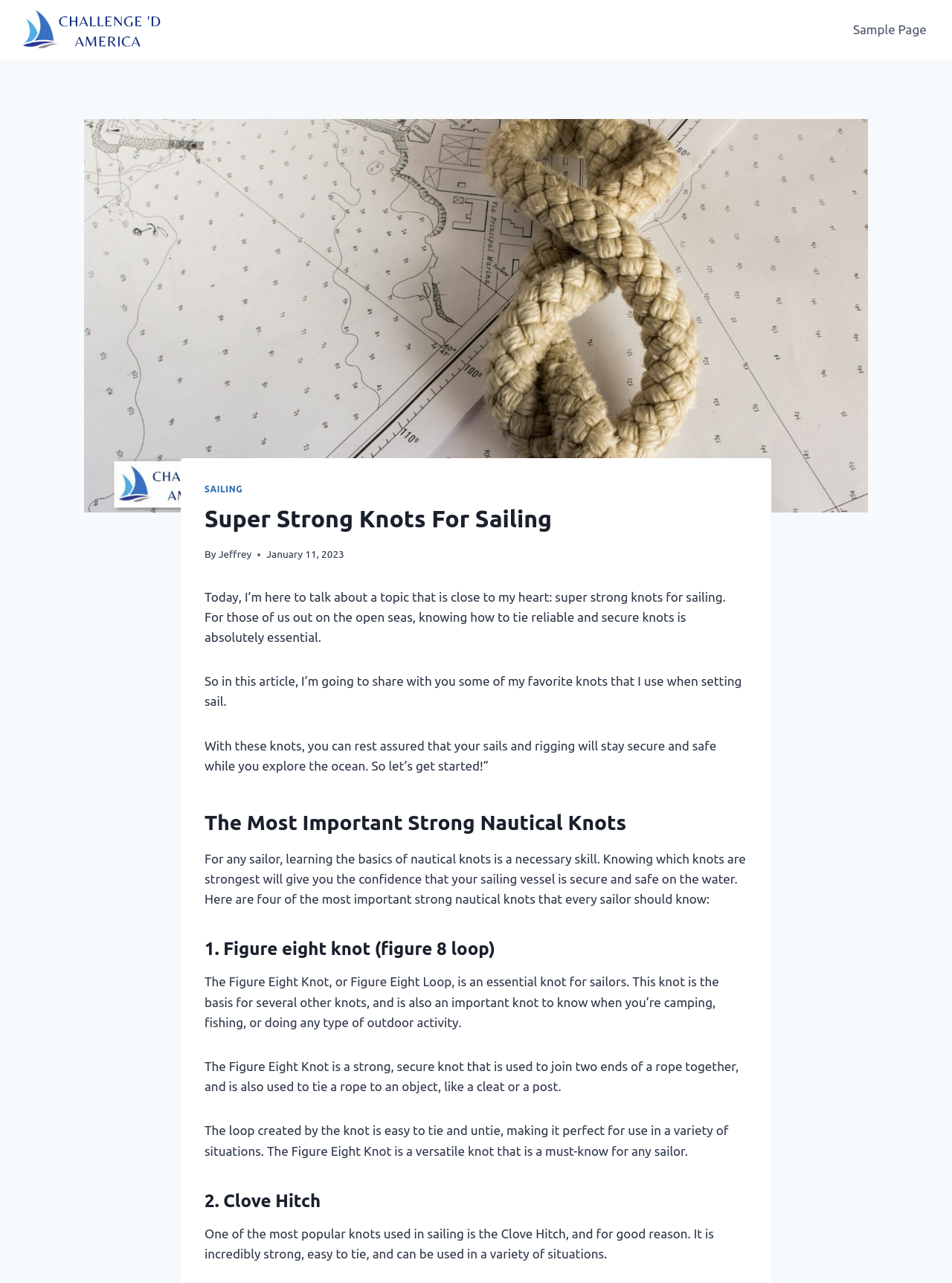Provide a single word or phrase to answer the given question: 
What is the purpose of the Figure Eight Knot?

To join two ends of a rope together